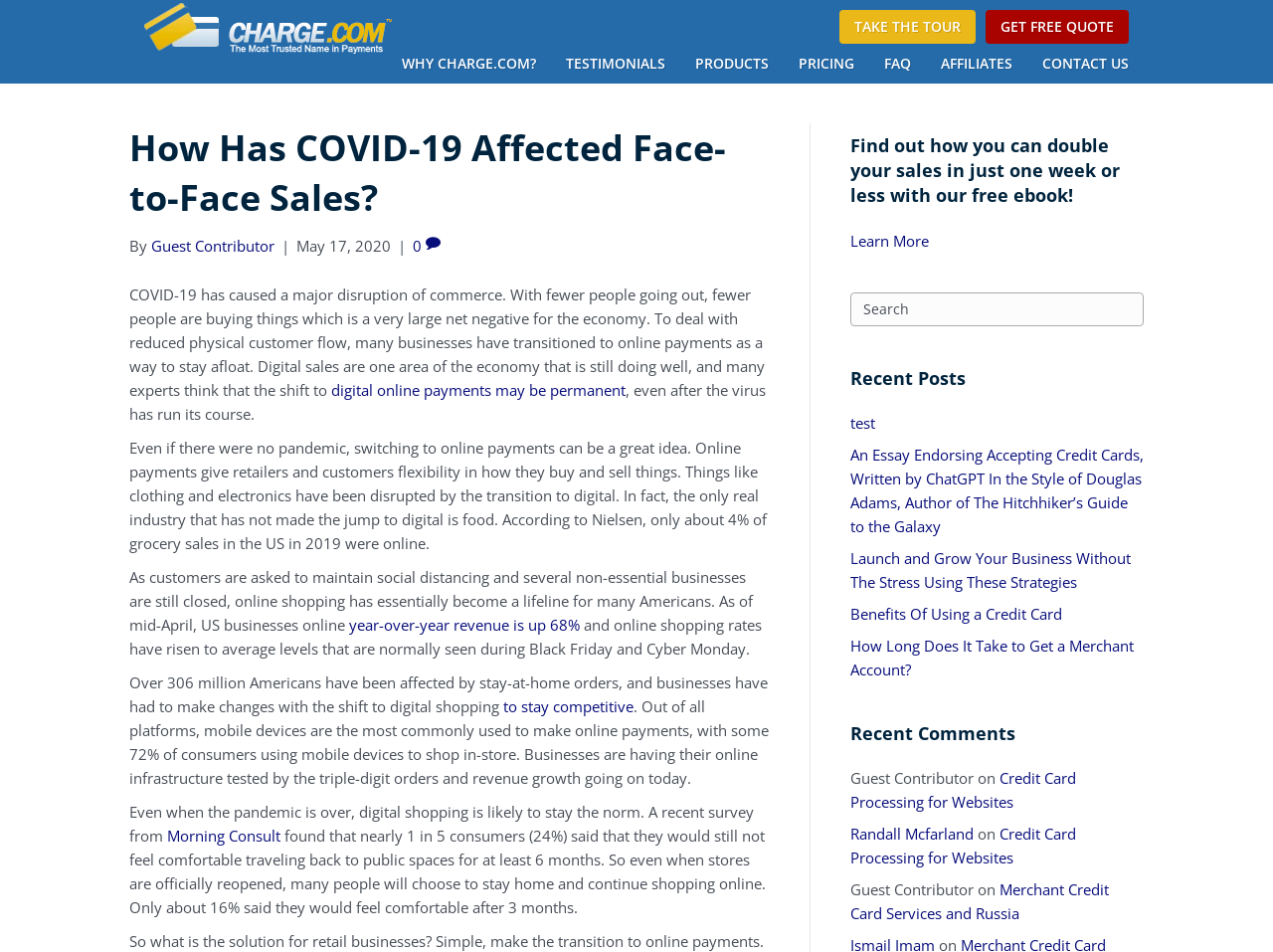What is the topic of the article? Look at the image and give a one-word or short phrase answer.

COVID-19 and face-to-face sales